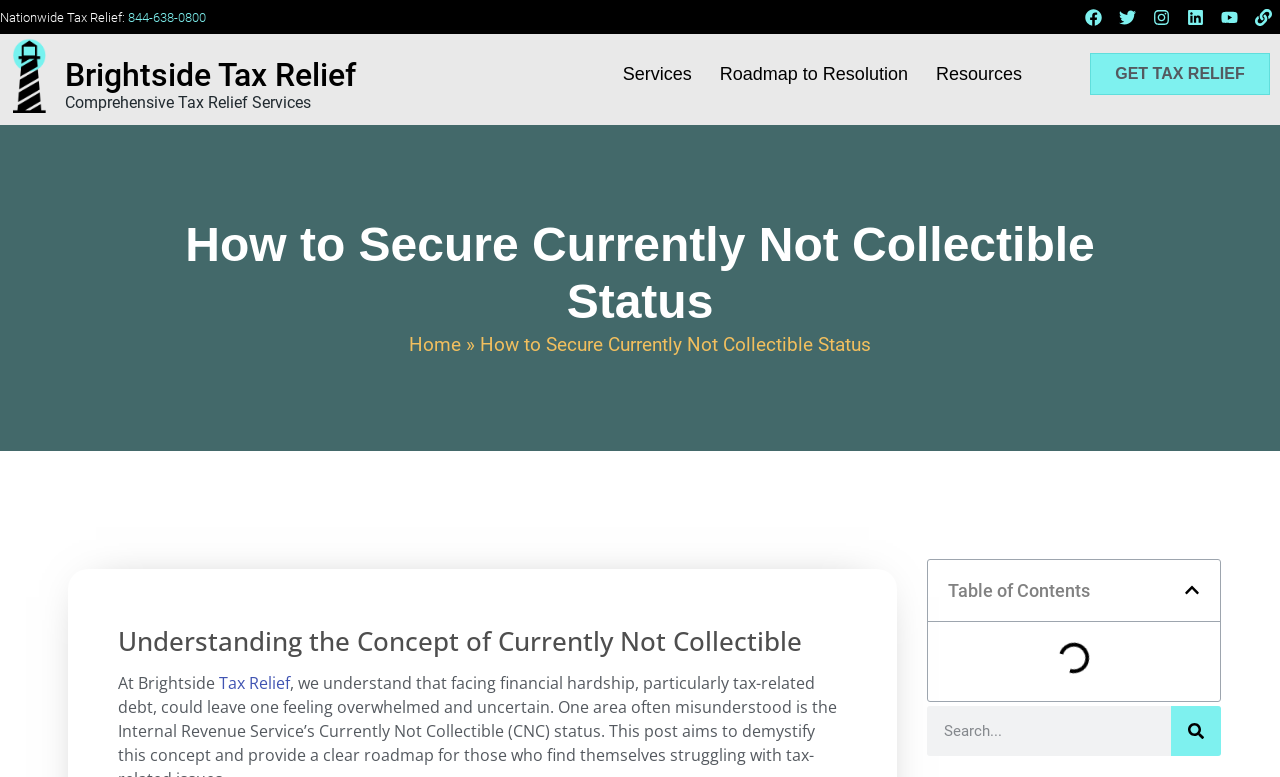Give a concise answer using one word or a phrase to the following question:
How many social media links are there?

5